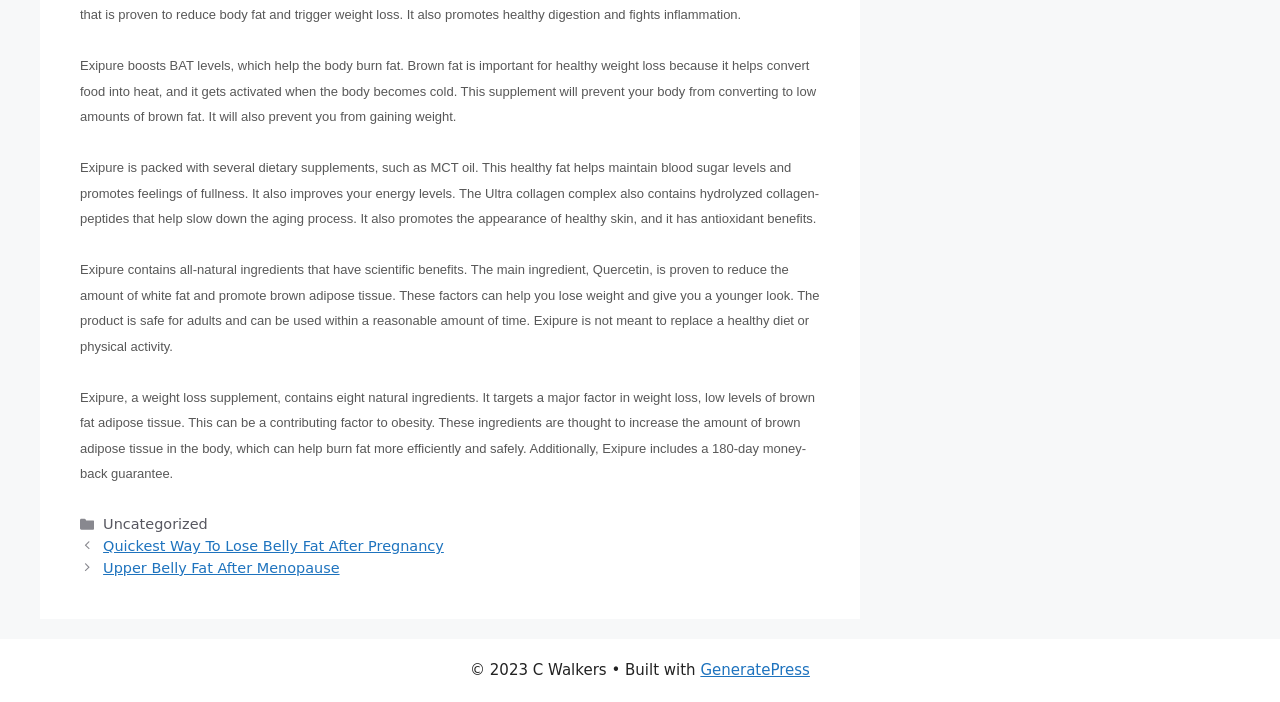From the webpage screenshot, predict the bounding box coordinates (top-left x, top-left y, bottom-right x, bottom-right y) for the UI element described here: GeneratePress

[0.547, 0.942, 0.633, 0.968]